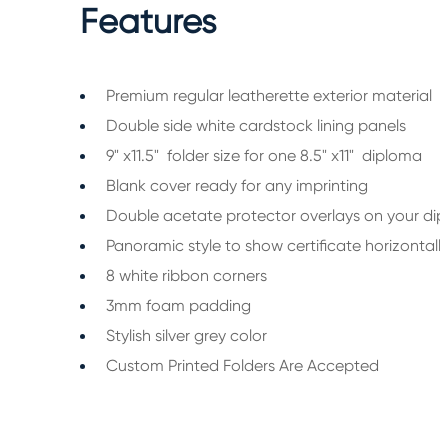Provide a short answer using a single word or phrase for the following question: 
What is the size of the documents that the folder can accommodate?

9" x 11.5"